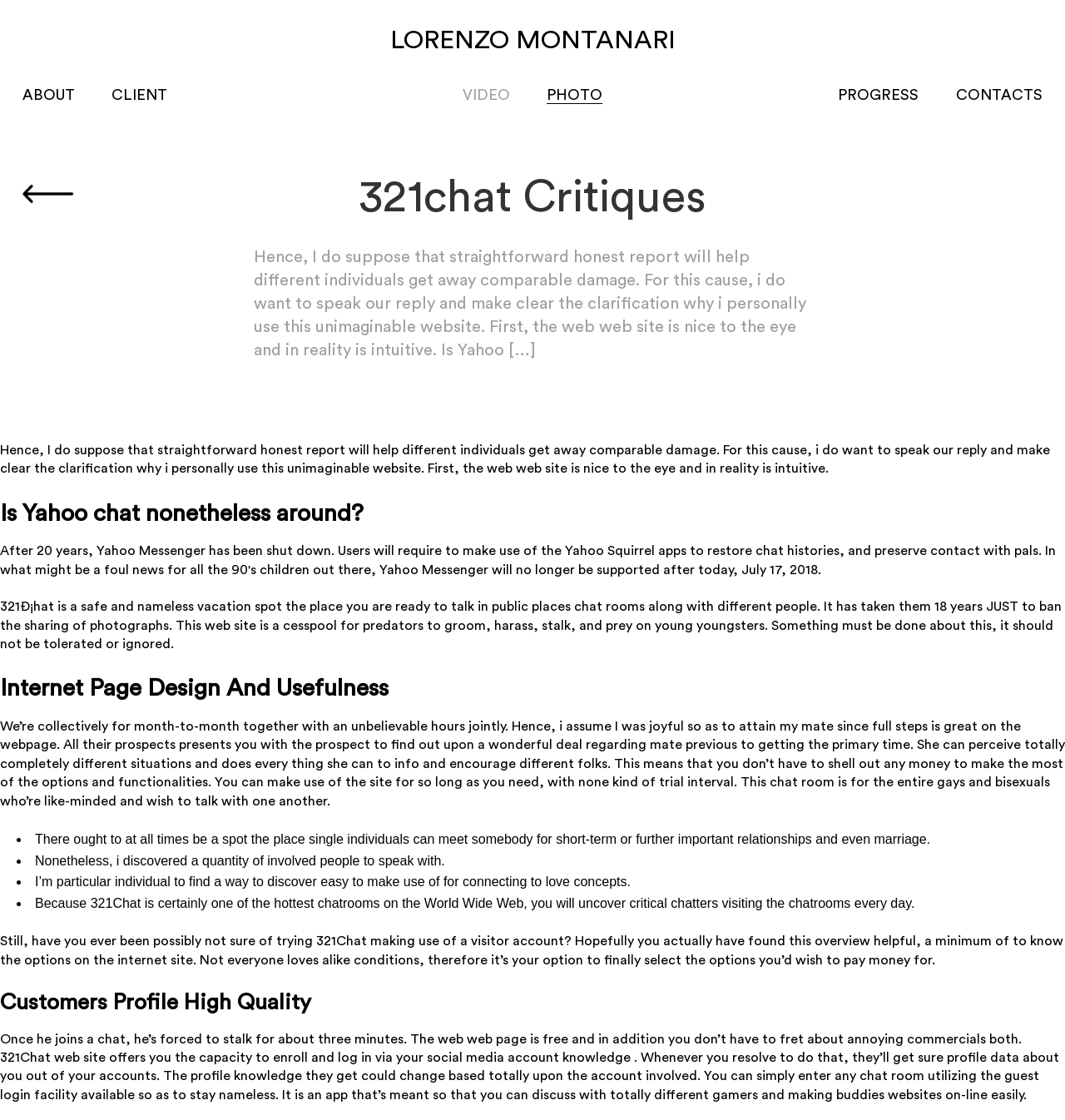Convey a detailed summary of the webpage, mentioning all key elements.

The webpage is about 321chat Critiques by Lorenzo Montanari. At the top, there is a heading "LORENZO MONTANARI" with a link to the same text. Below it, there are five links: "ABOUT", "CLIENT", "VIDEO", "PHOTO", and "PROGRESS" aligned horizontally, followed by a "CONTACTS" link at the far right.

Below these links, there is a header section with a link and an image on the left, and a heading "321chat Critiques" on the right. 

The main content of the webpage is divided into several sections. The first section starts with a paragraph of text discussing the author's experience with the website. Below it, there is a heading "Is Yahoo chat nonetheless around?" followed by another paragraph of text.

The next section is headed "Internet Page Design And Usefulness" and contains a long paragraph of text discussing the website's design and usability. 

Following this, there are several bullet points, each starting with a list marker "•", discussing the benefits of the website, such as being a safe and anonymous place to chat, having a good design, and being free to use.

The final sections are headed "Customers Profile High Quality" and contain a paragraph of text discussing the website's profile system and how it works.

Throughout the webpage, there are several headings and paragraphs of text, as well as links and an image, all arranged in a clear and organized manner.